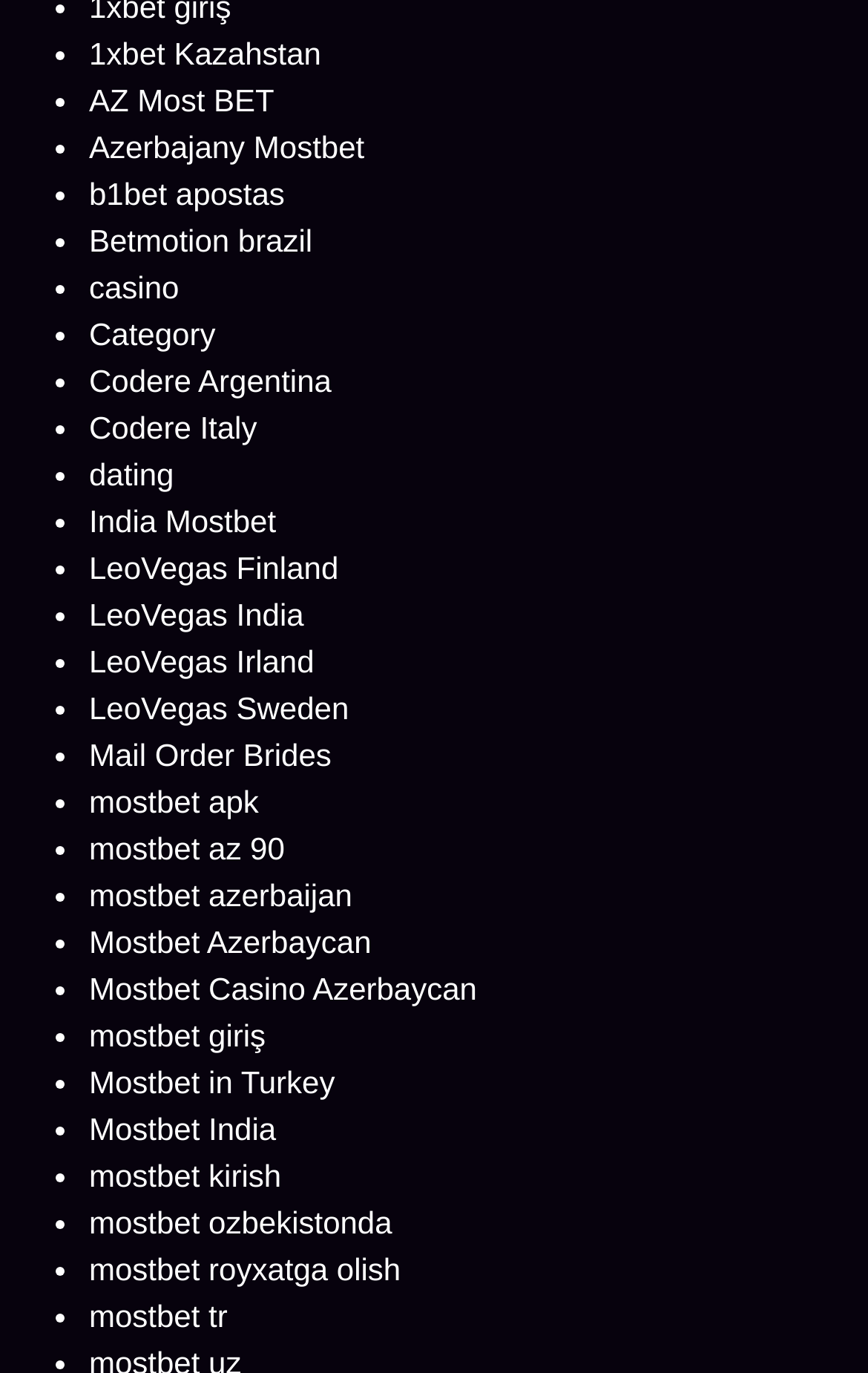Given the element description alt="tech Insider lab logo", specify the bounding box coordinates of the corresponding UI element in the format (top-left x, top-left y, bottom-right x, bottom-right y). All values must be between 0 and 1.

None